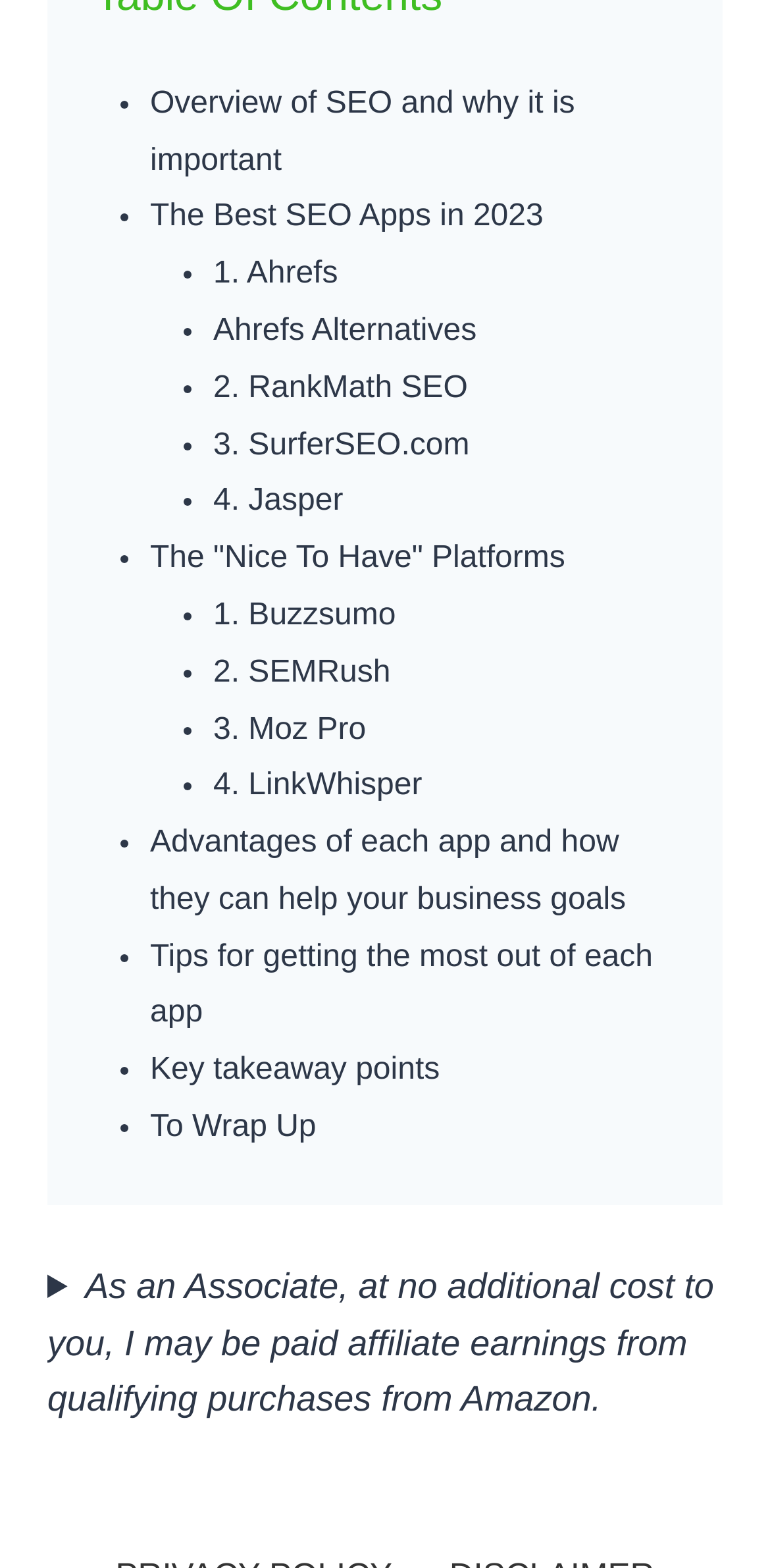Locate the bounding box coordinates for the element described below: "The "Nice To Have" Platforms". The coordinates must be four float values between 0 and 1, formatted as [left, top, right, bottom].

[0.195, 0.345, 0.734, 0.367]